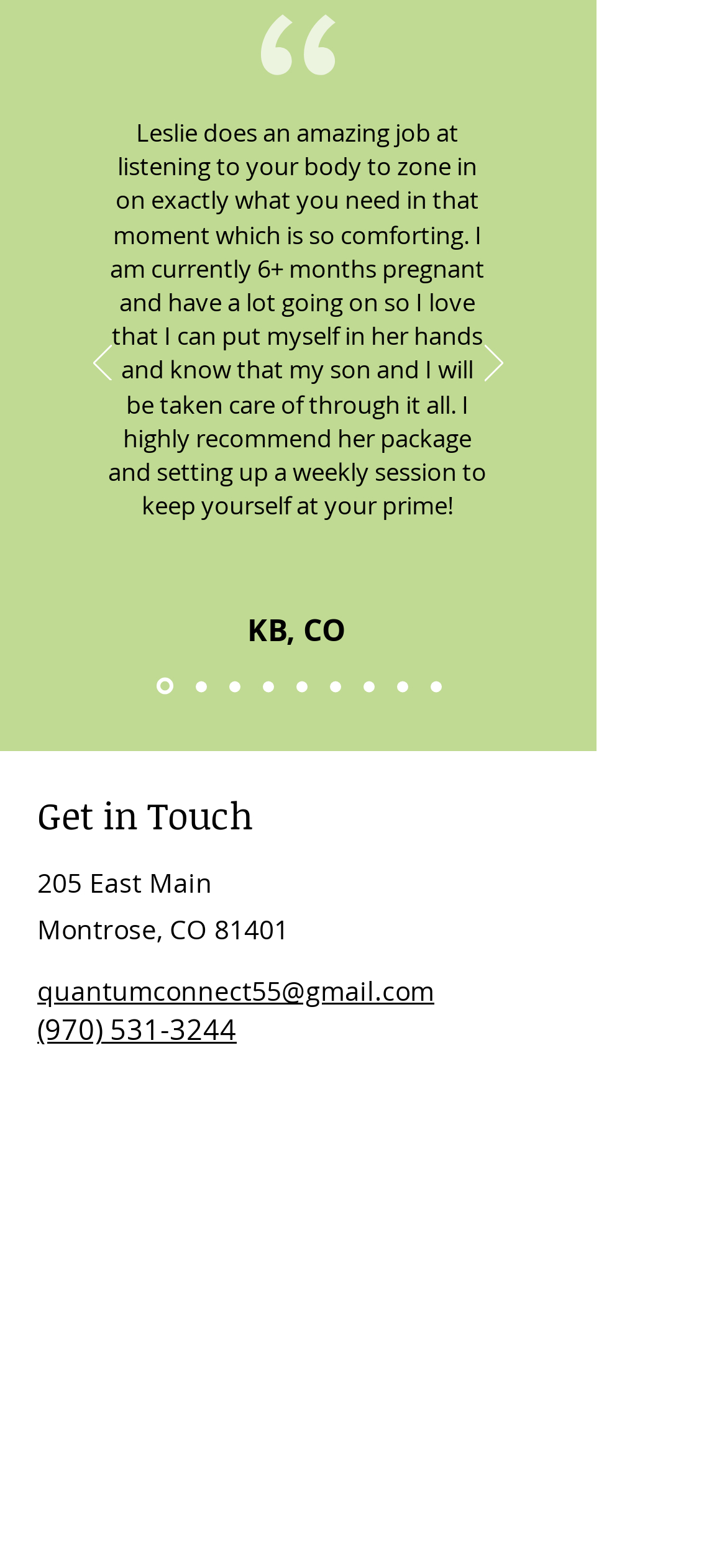Highlight the bounding box coordinates of the element you need to click to perform the following instruction: "learn about Filmmaking."

None